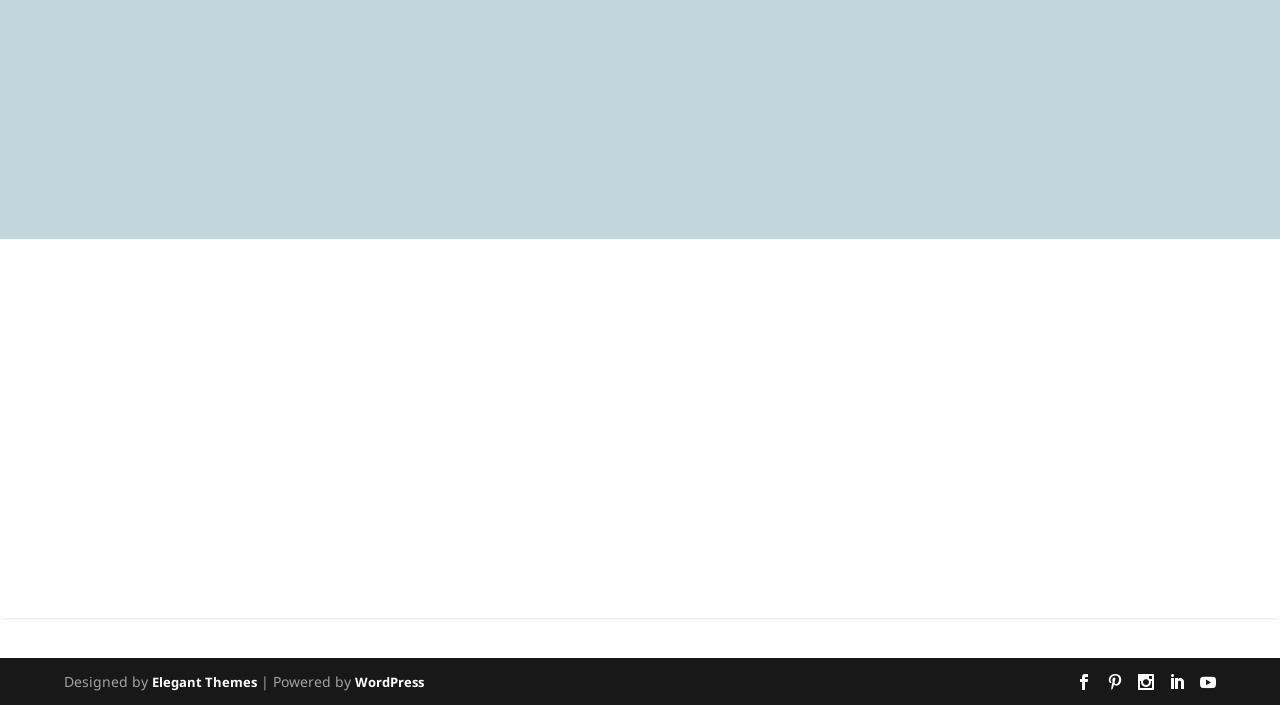Determine the bounding box coordinates of the clickable region to execute the instruction: "upload an image". The coordinates should be four float numbers between 0 and 1, denoted as [left, top, right, bottom].

[0.078, 0.045, 0.18, 0.23]